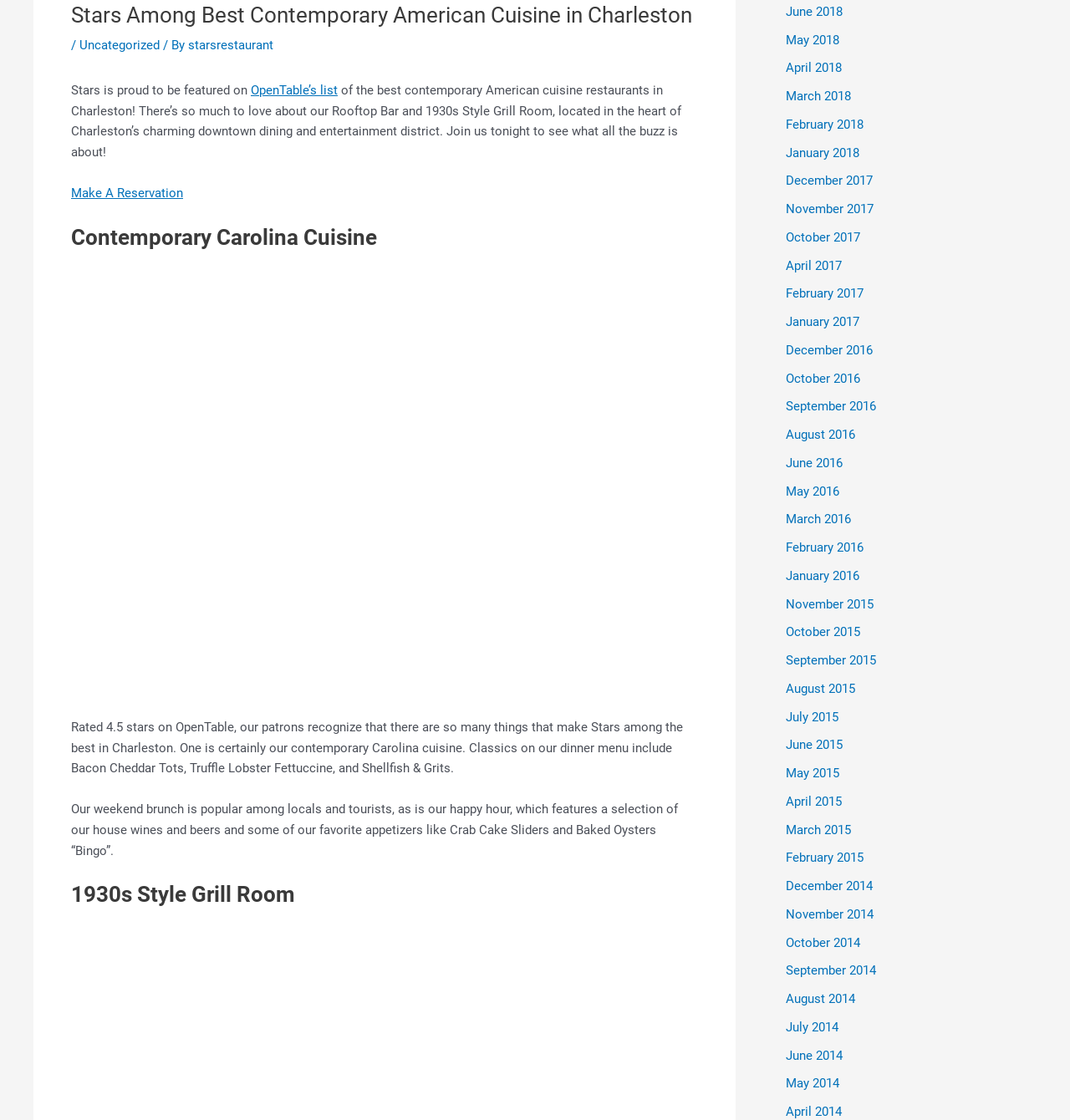What is the name of the restaurant?
Utilize the information in the image to give a detailed answer to the question.

The name of the restaurant can be found in the heading 'Stars Among Best Contemporary American Cuisine in Charleston' and also in the link 'starsrestaurant'.